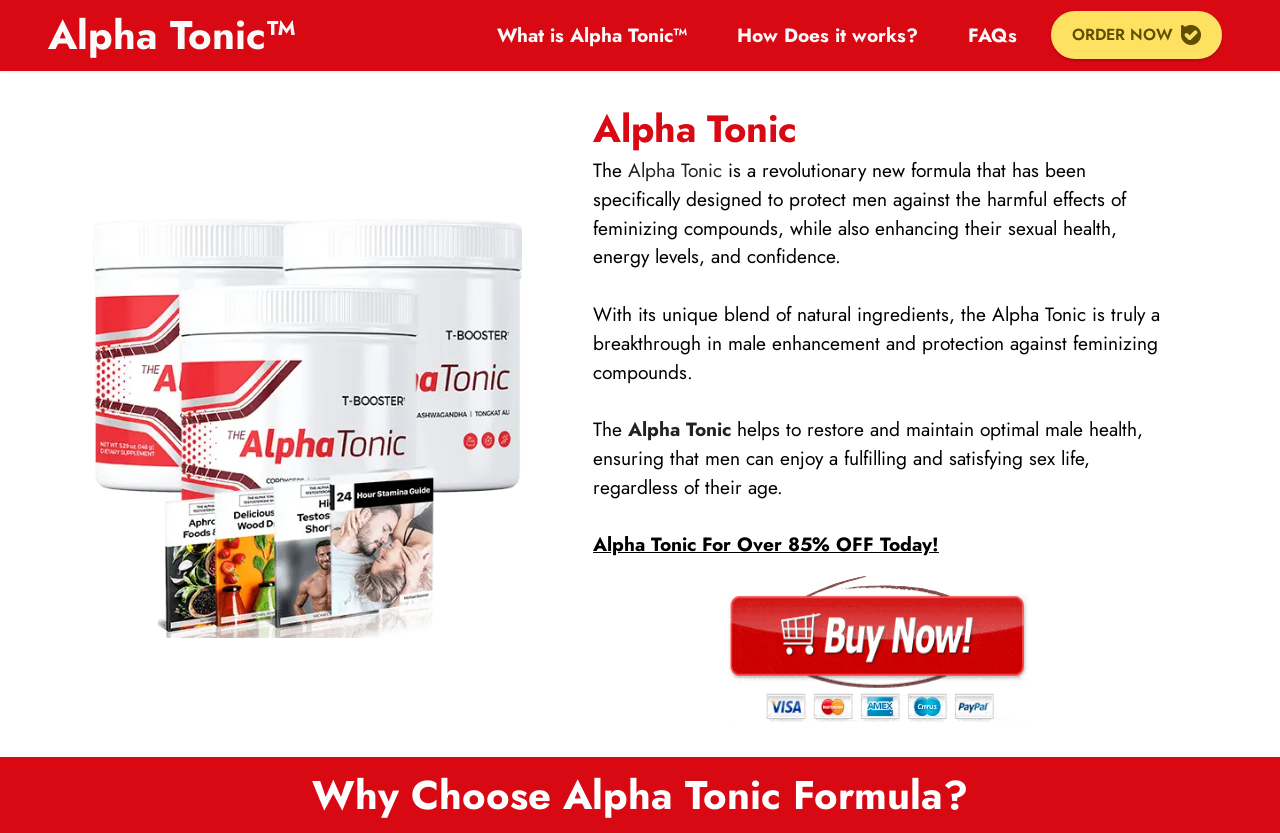Construct a thorough caption encompassing all aspects of the webpage.

The webpage is about Alpha Tonic, a product that helps restore and maintain optimal male health, ensuring a fulfilling and satisfying sex life regardless of age. 

At the top, there are five links: "Alpha Tonic™", "What is Alpha Tonic™", "How Does it works?", "FAQs", and "ORDER NOW". 

Below these links, there is an image of "Sugar Defender" on the left side. On the right side, there is a heading "Alpha Tonic" followed by a paragraph of text that describes the product as a revolutionary new formula that protects men against harmful effects and enhances their sexual health, energy levels, and confidence. 

Below this paragraph, there is another paragraph of text that explains the unique blend of natural ingredients in Alpha Tonic, which is a breakthrough in male enhancement and protection. 

Further down, there is a section with a heading "Why Choose Alpha Tonic Formula?" at the bottom left. On the right side, there is a section with a link "Alpha Tonic" and an image of "Alpha Tonic" next to it, along with a promotional text "Alpha Tonic For Over 85% OFF Today!".